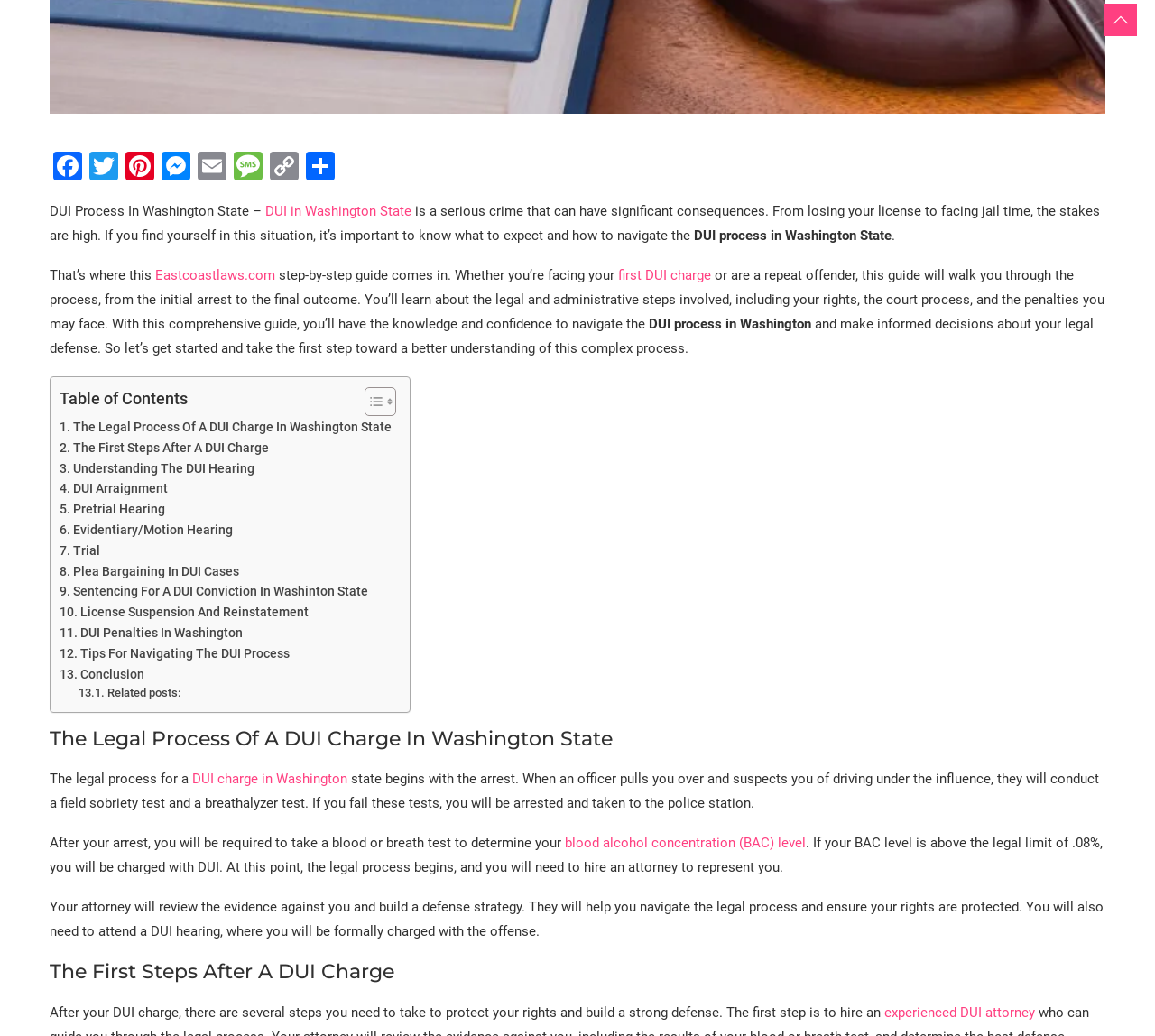What is the role of an attorney in the DUI process?
Based on the visual information, provide a detailed and comprehensive answer.

According to the webpage, an attorney plays a crucial role in the DUI process by reviewing evidence, building a defense strategy, and ensuring the defendant's rights are protected throughout the legal process.